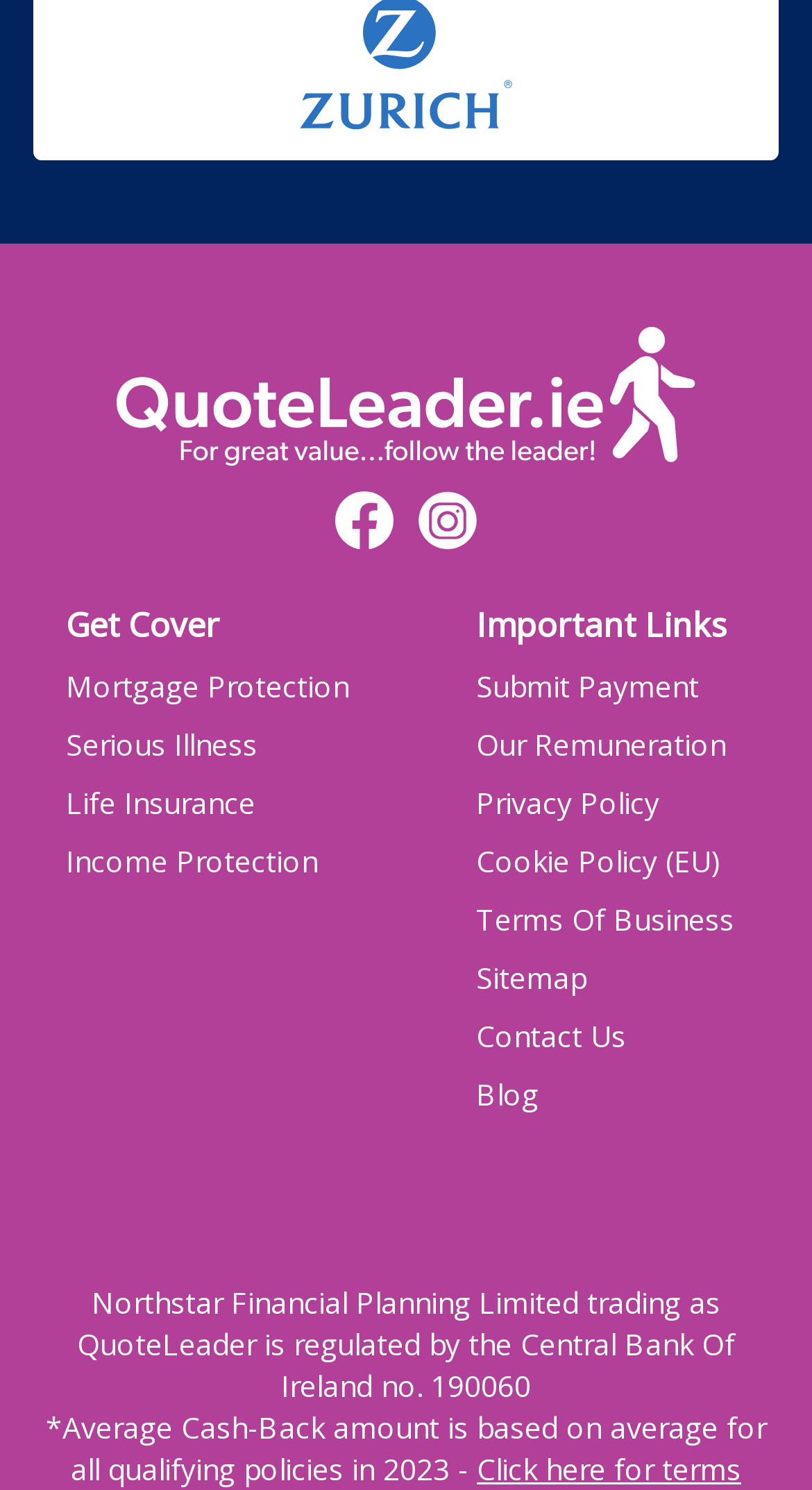How many social media links are available?
Please ensure your answer is as detailed and informative as possible.

There are two social media links available on the webpage, which are Facebook and Instagram, located at the top of the page.